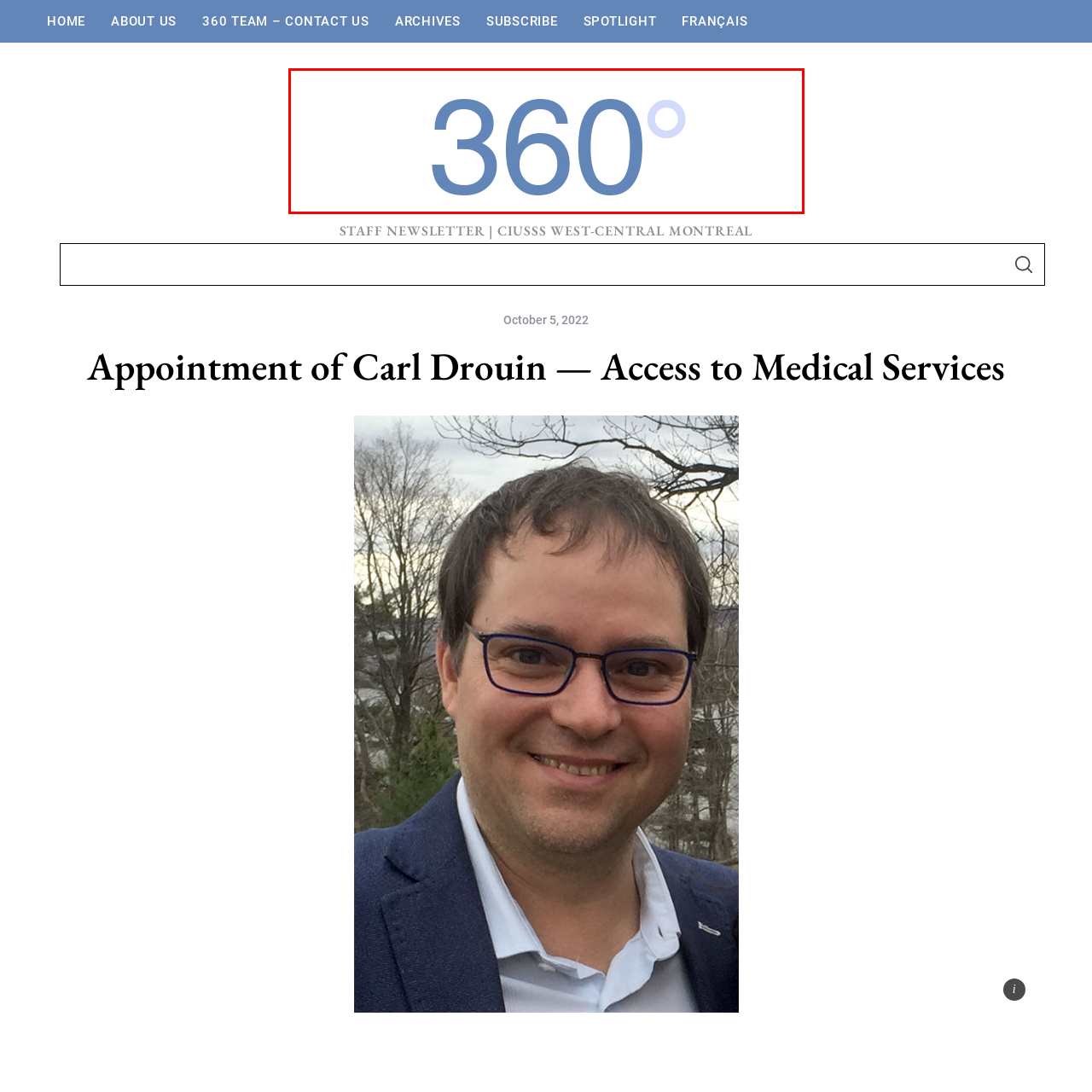Look at the area highlighted in the red box, What does the '360' symbolize in the image? Please provide an answer in a single word or phrase.

complete circle or total perspective